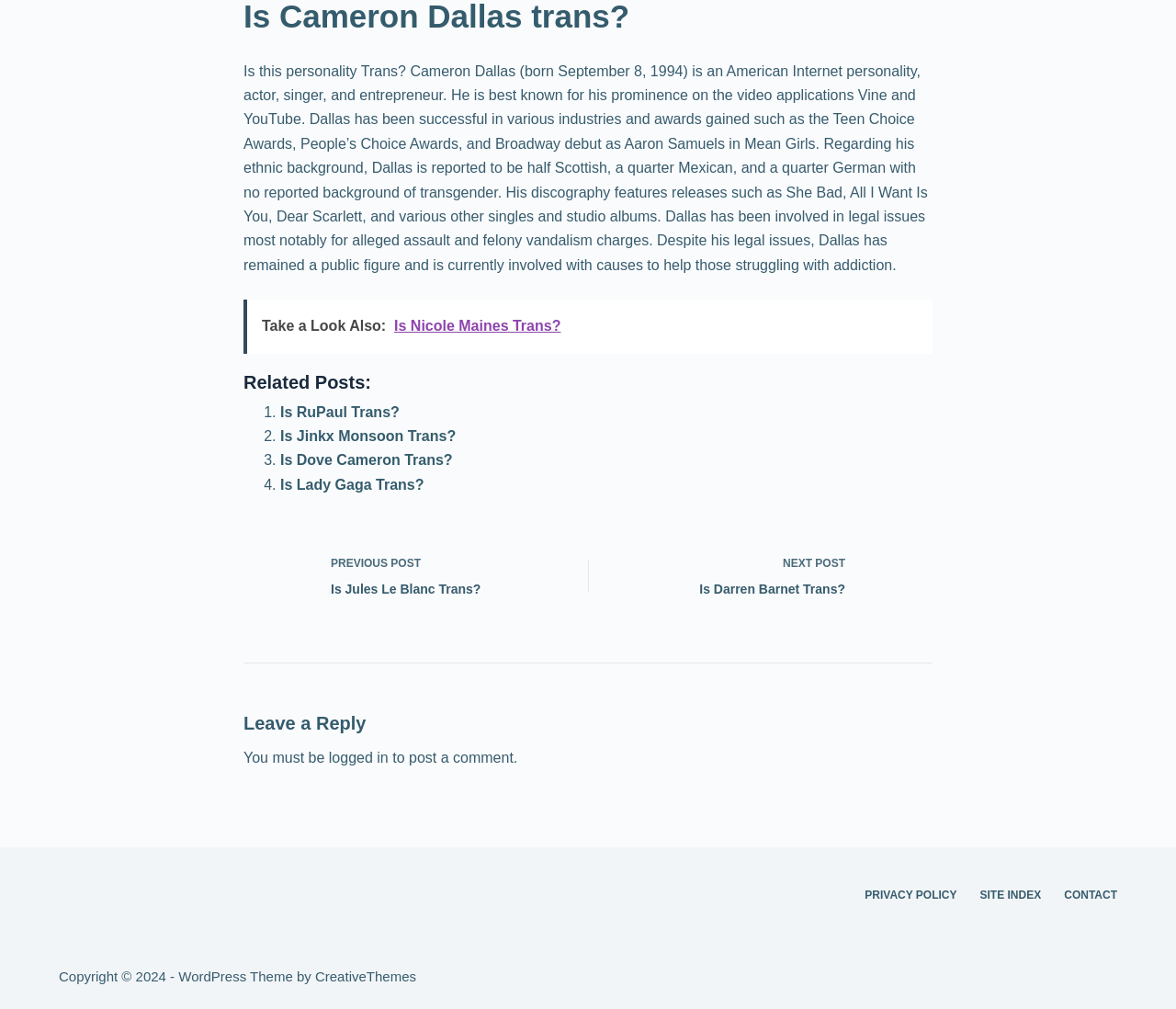Highlight the bounding box coordinates of the region I should click on to meet the following instruction: "Read about Cameron Dallas".

[0.207, 0.062, 0.789, 0.27]